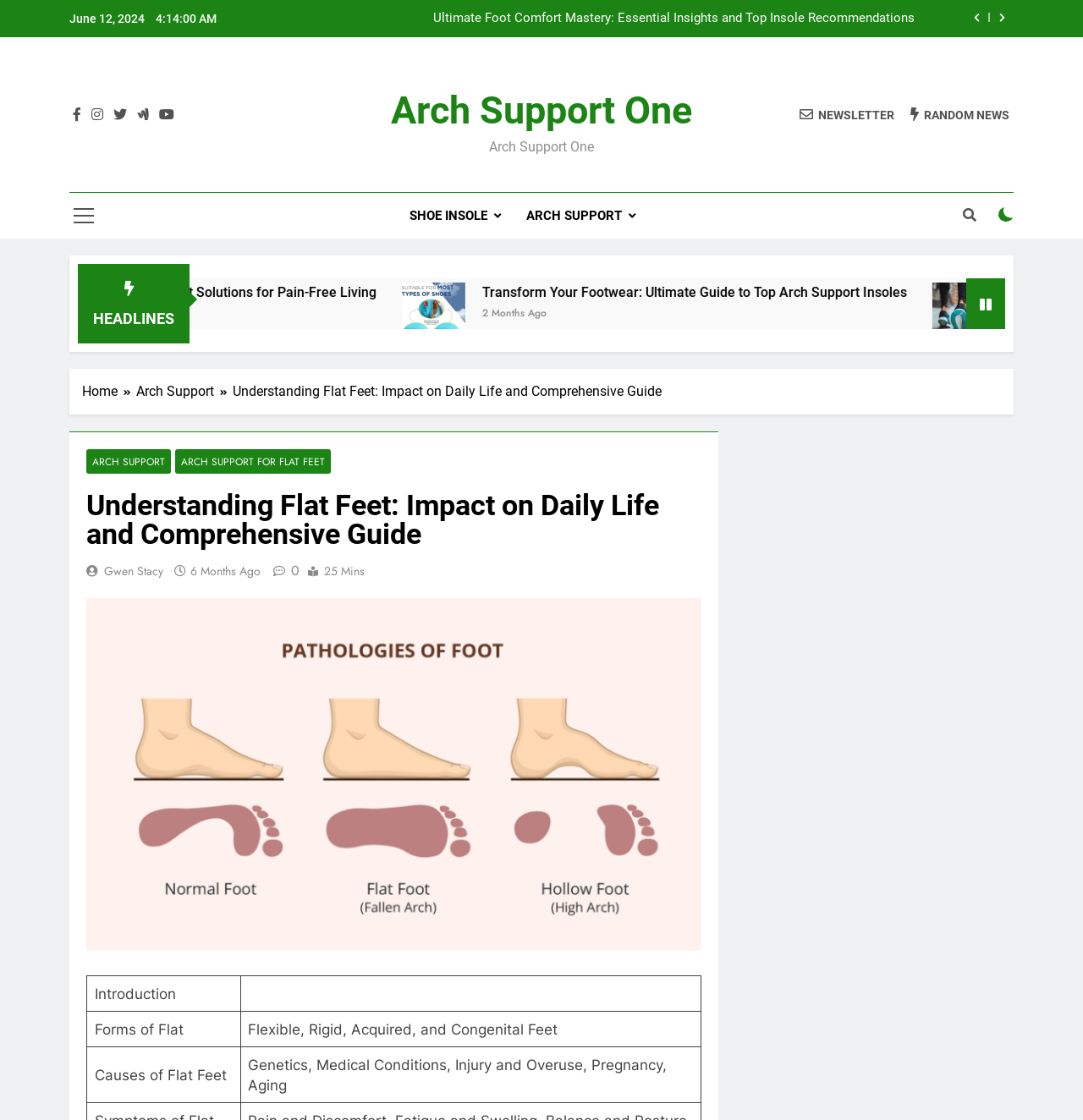What is the author of the article 'Transform Your Footwear: Ultimate Guide to Top Arch Support Insoles'? Observe the screenshot and provide a one-word or short phrase answer.

Not specified